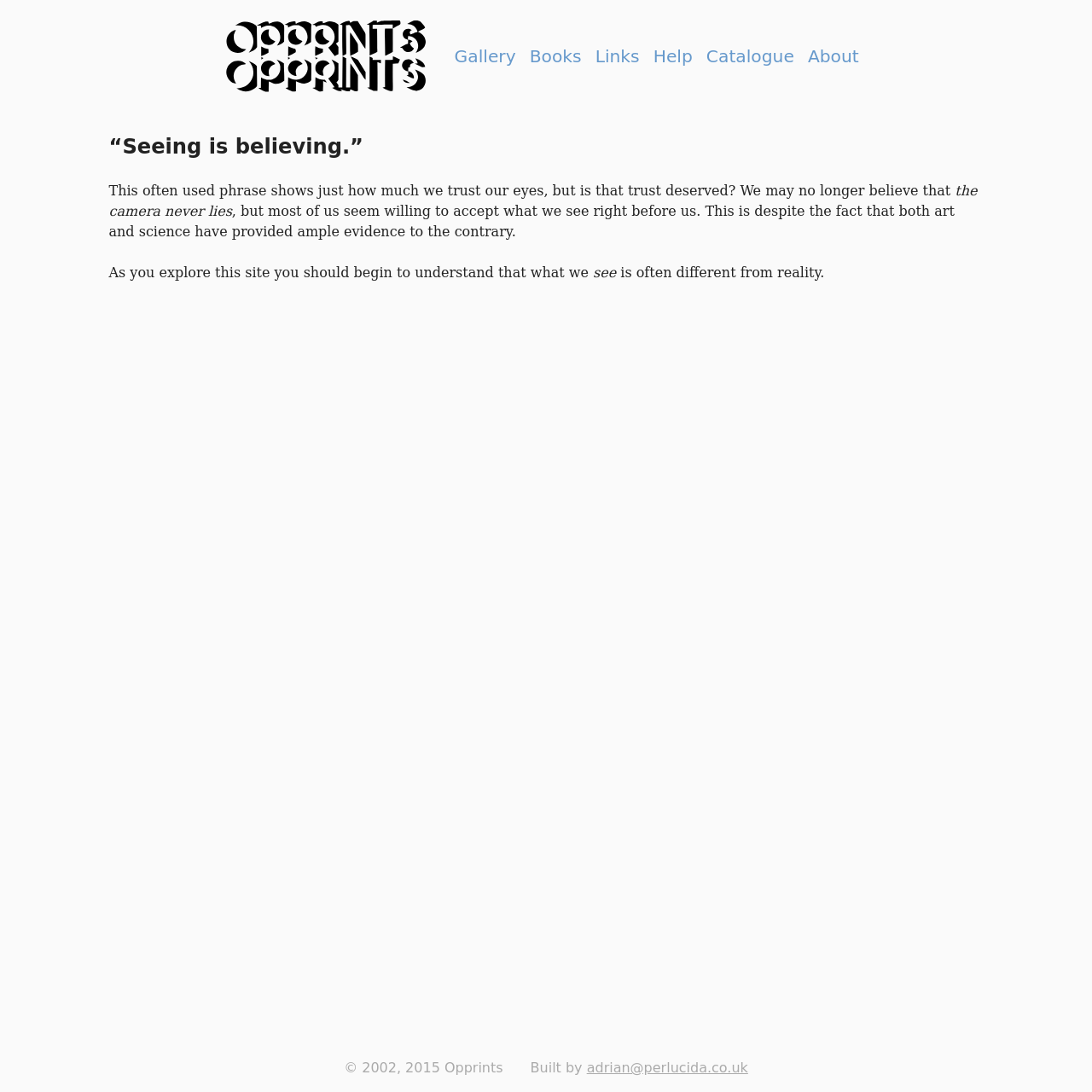Mark the bounding box of the element that matches the following description: "Catalogue".

[0.647, 0.042, 0.727, 0.061]